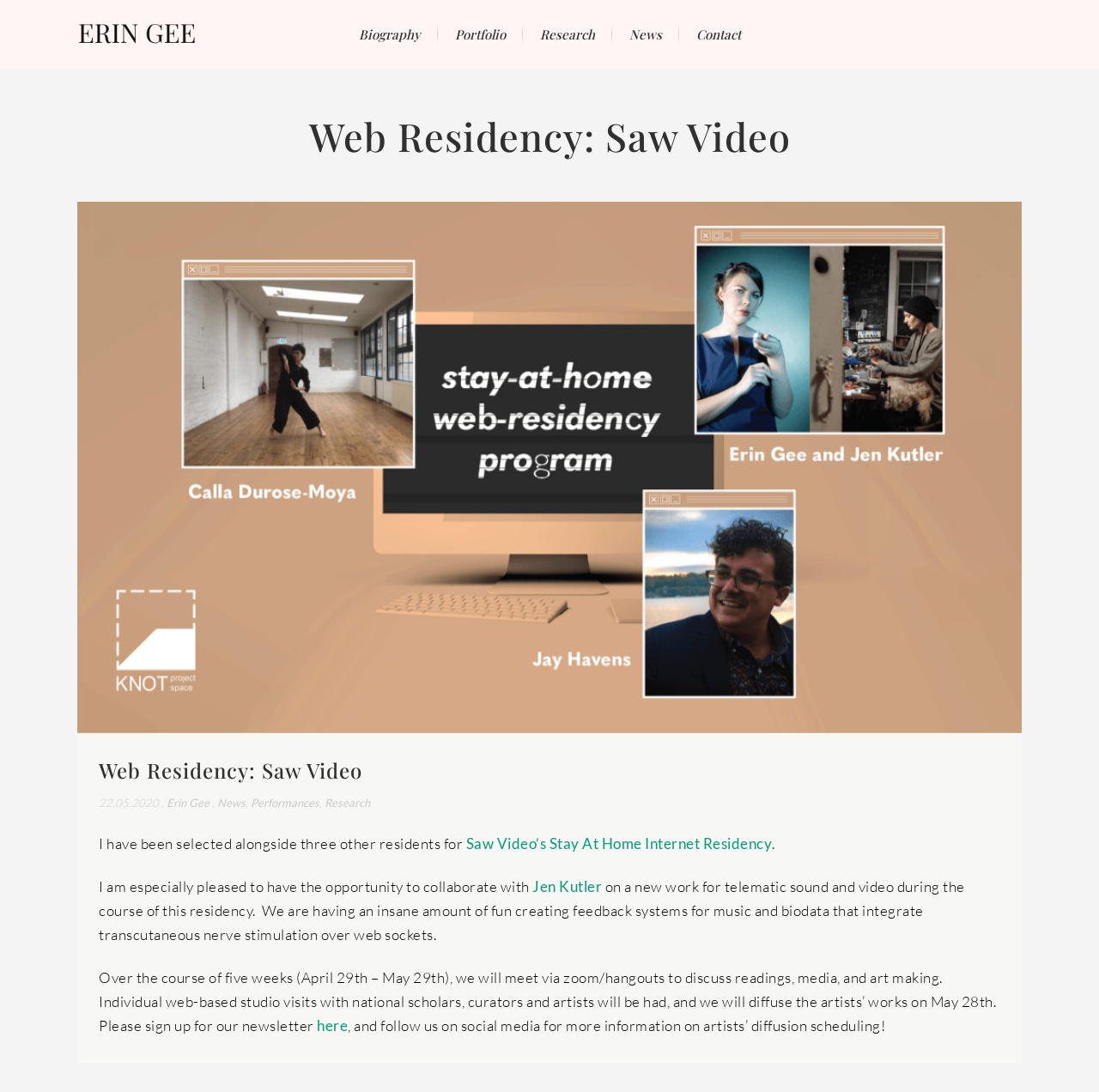What is the purpose of the links at the top?
Look at the image and construct a detailed response to the question.

I inferred this by looking at the layout of the webpage and the text content of the links, which seem to be navigation links to different sections of the website, such as 'Biography', 'Portfolio', and 'News'.